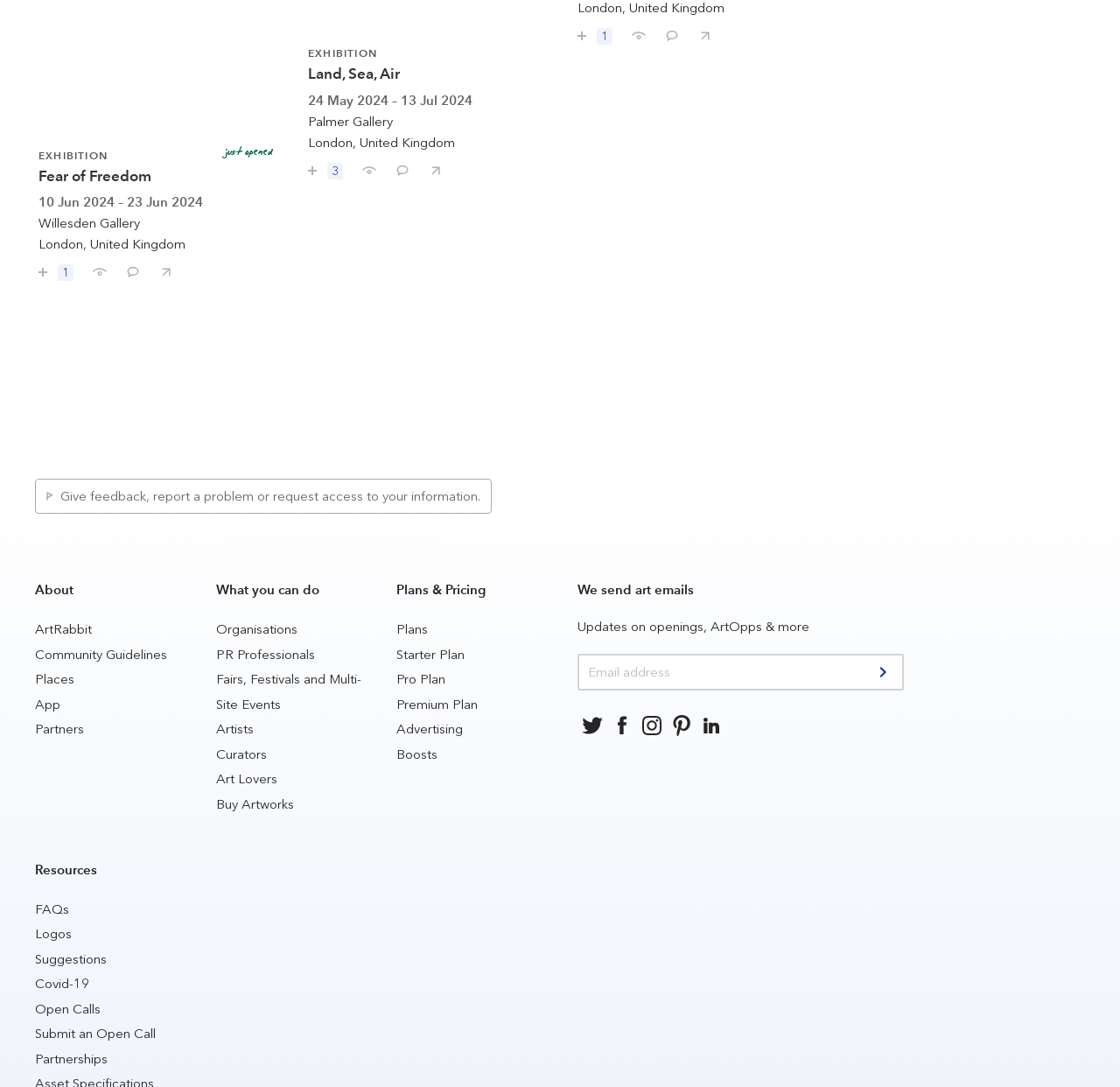Using the element description Gaining a green edge, predict the bounding box coordinates for the UI element. Provide the coordinates in (top-left x, top-left y, bottom-right x, bottom-right y) format with values ranging from 0 to 1.

None